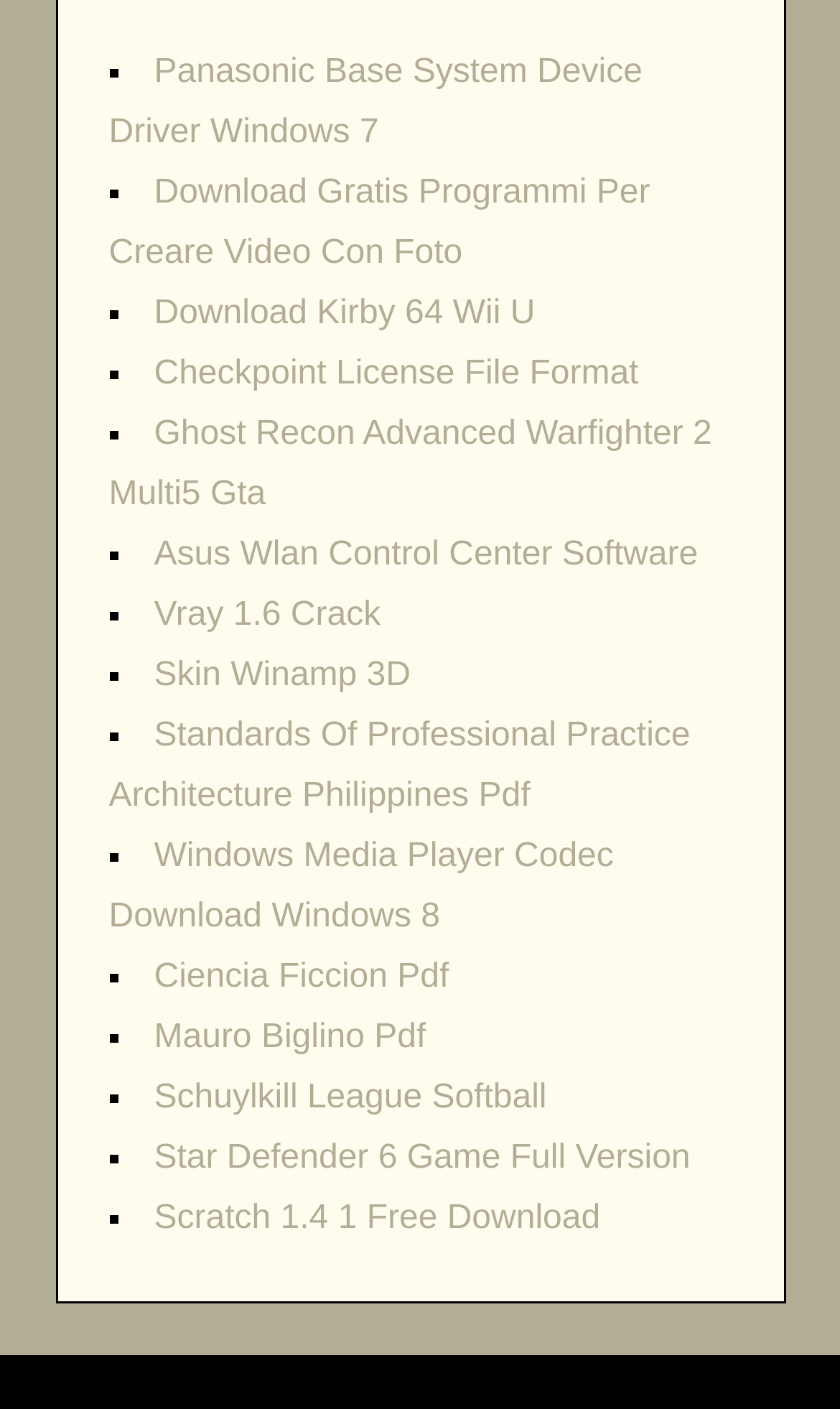Locate the bounding box coordinates of the clickable area needed to fulfill the instruction: "Download Asus Wlan Control Center Software".

[0.183, 0.381, 0.831, 0.407]